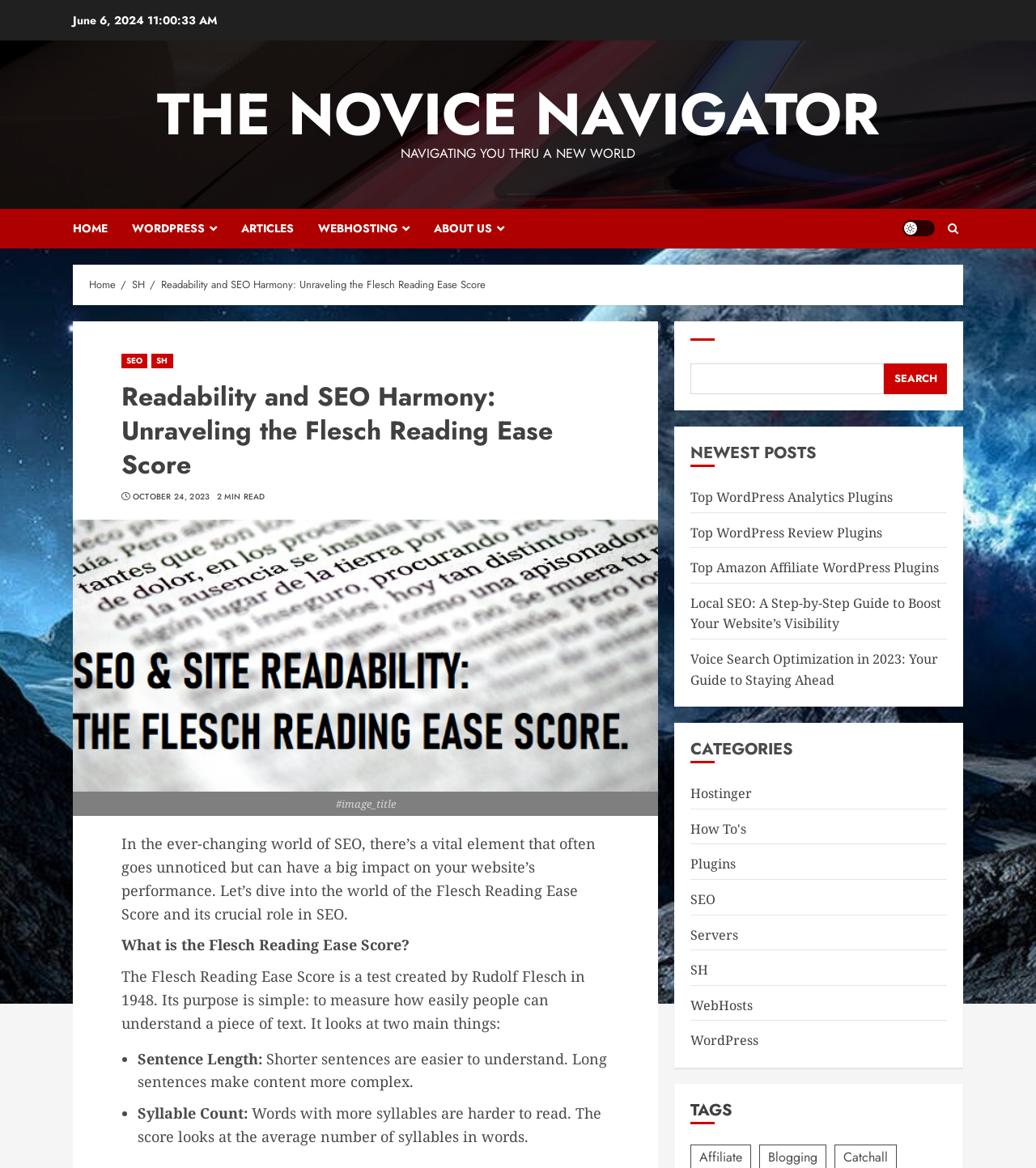Find and provide the bounding box coordinates for the UI element described here: "How To's". The coordinates should be given as four float numbers between 0 and 1: [left, top, right, bottom].

[0.667, 0.702, 0.721, 0.718]